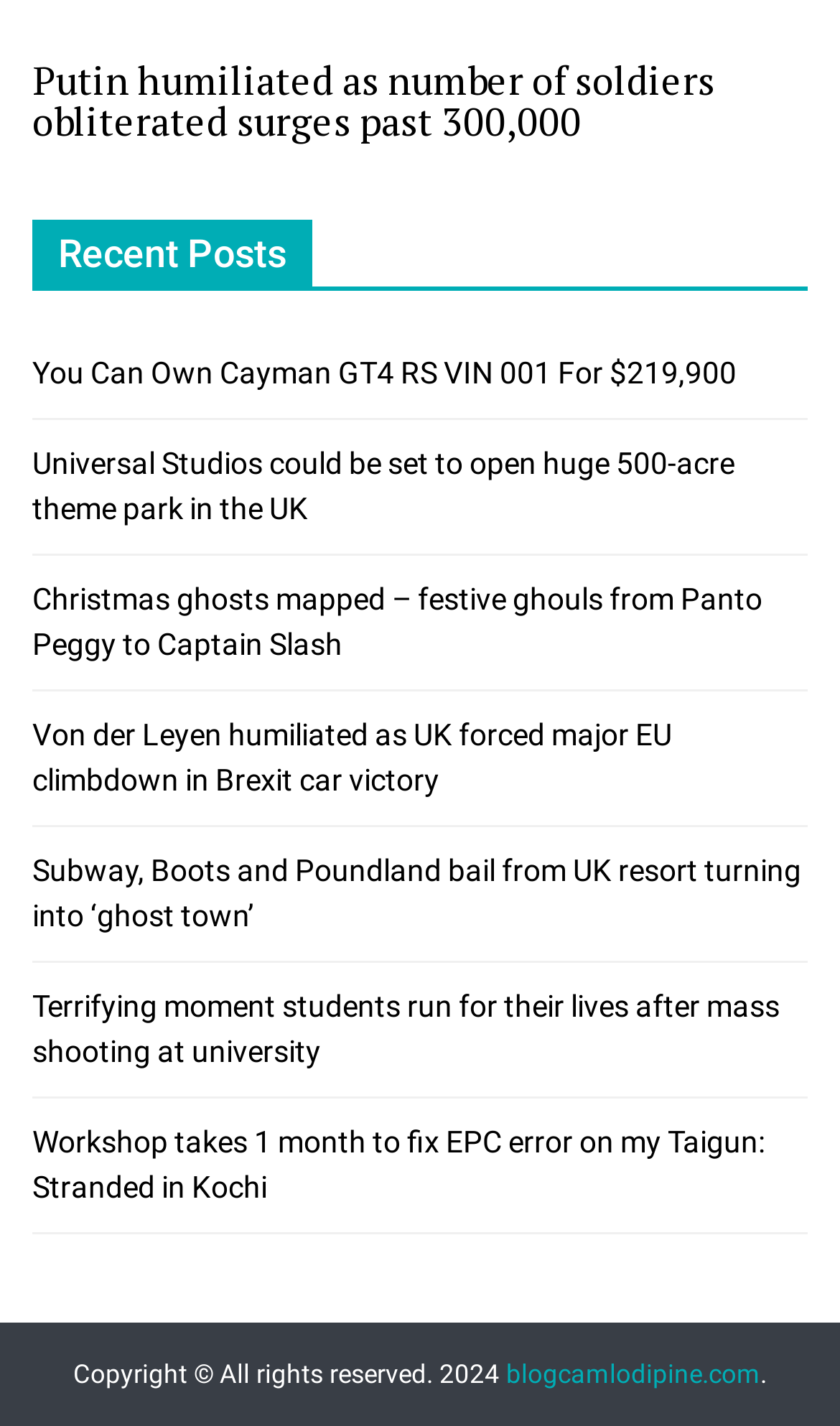Show me the bounding box coordinates of the clickable region to achieve the task as per the instruction: "Read the news about Putin".

[0.038, 0.037, 0.851, 0.103]